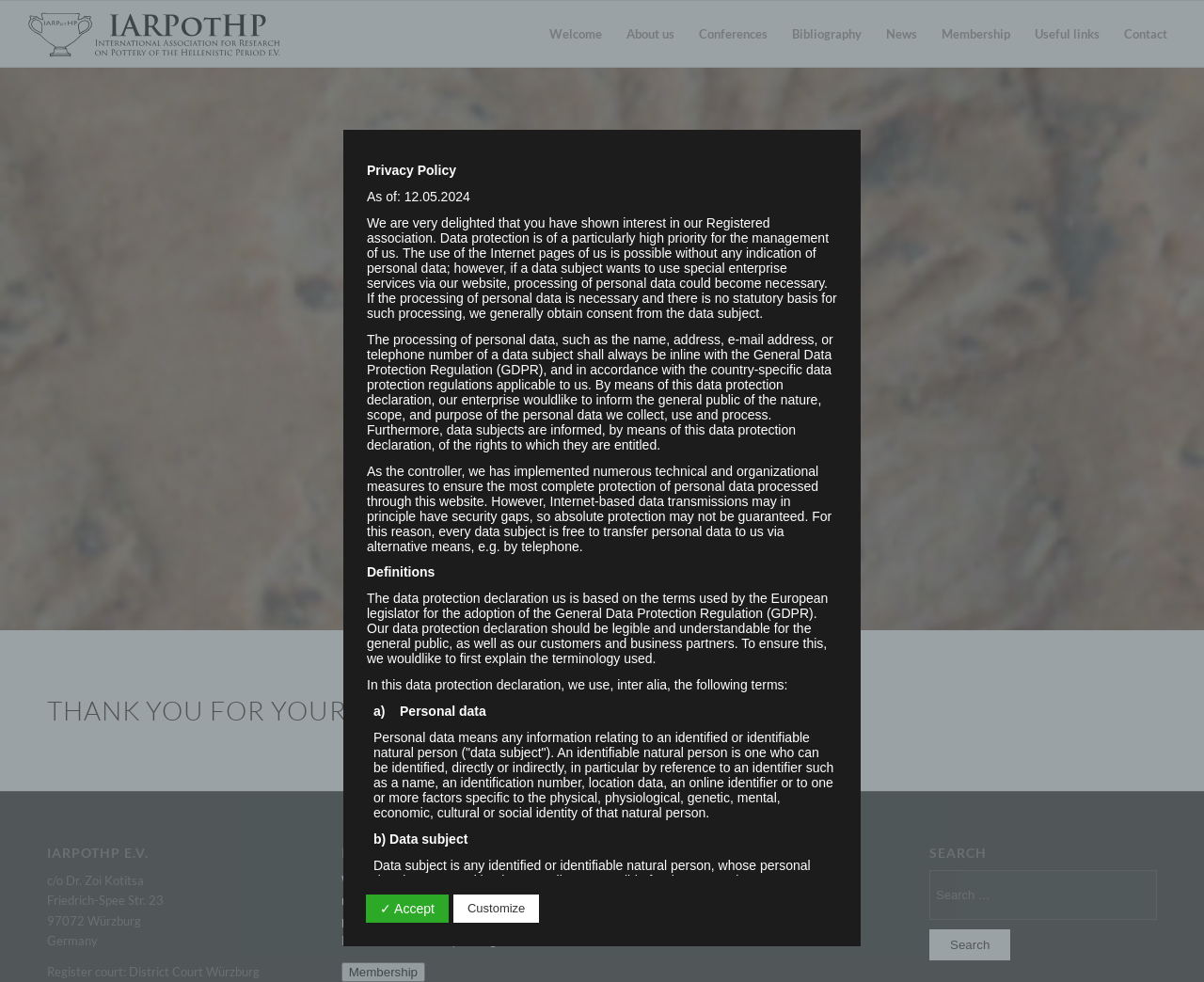Determine the bounding box of the UI component based on this description: "Contact Us". The bounding box coordinates should be four float values between 0 and 1, i.e., [left, top, right, bottom].

None